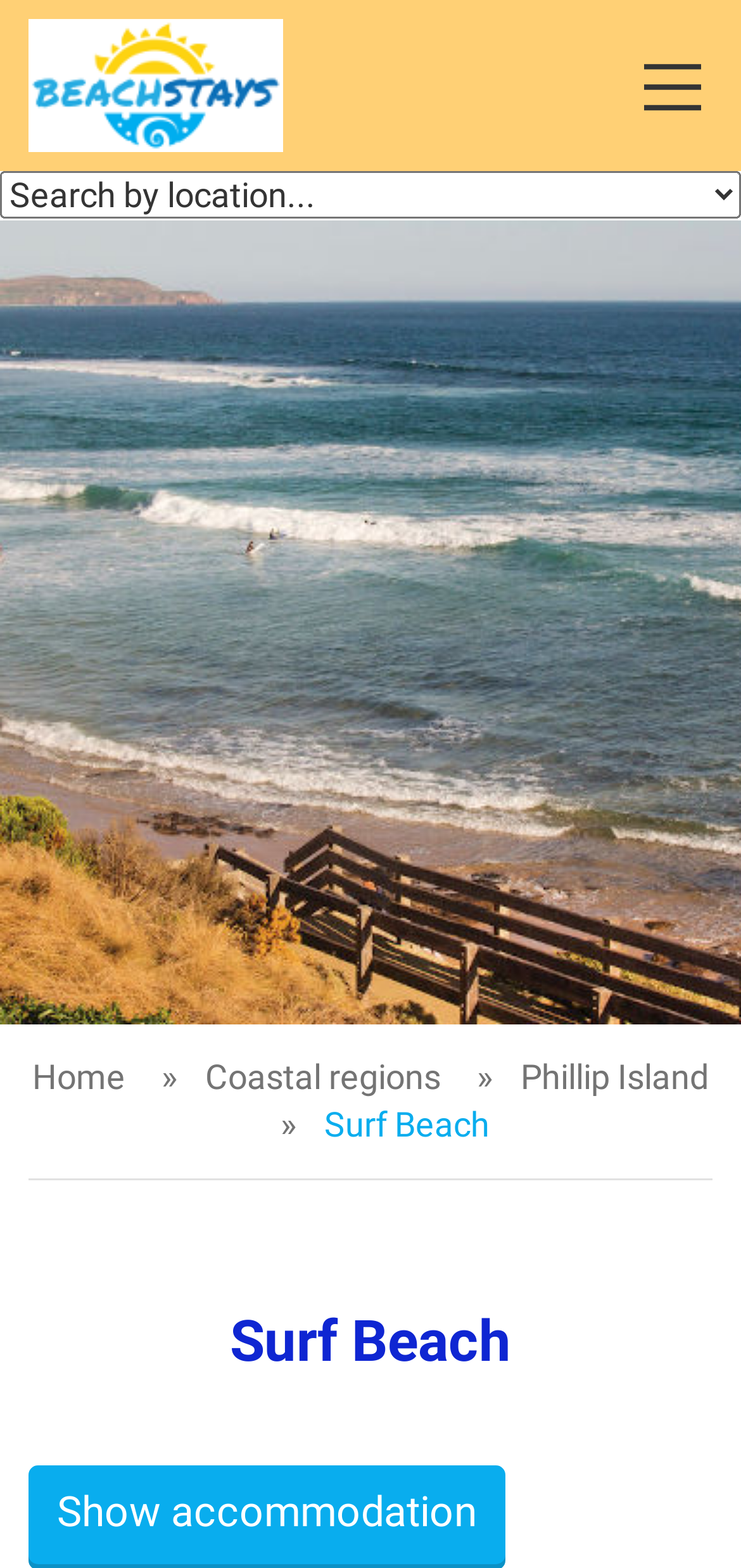Respond to the following question using a concise word or phrase: 
What is the purpose of the button with the hamburger icon?

Toggle navigation